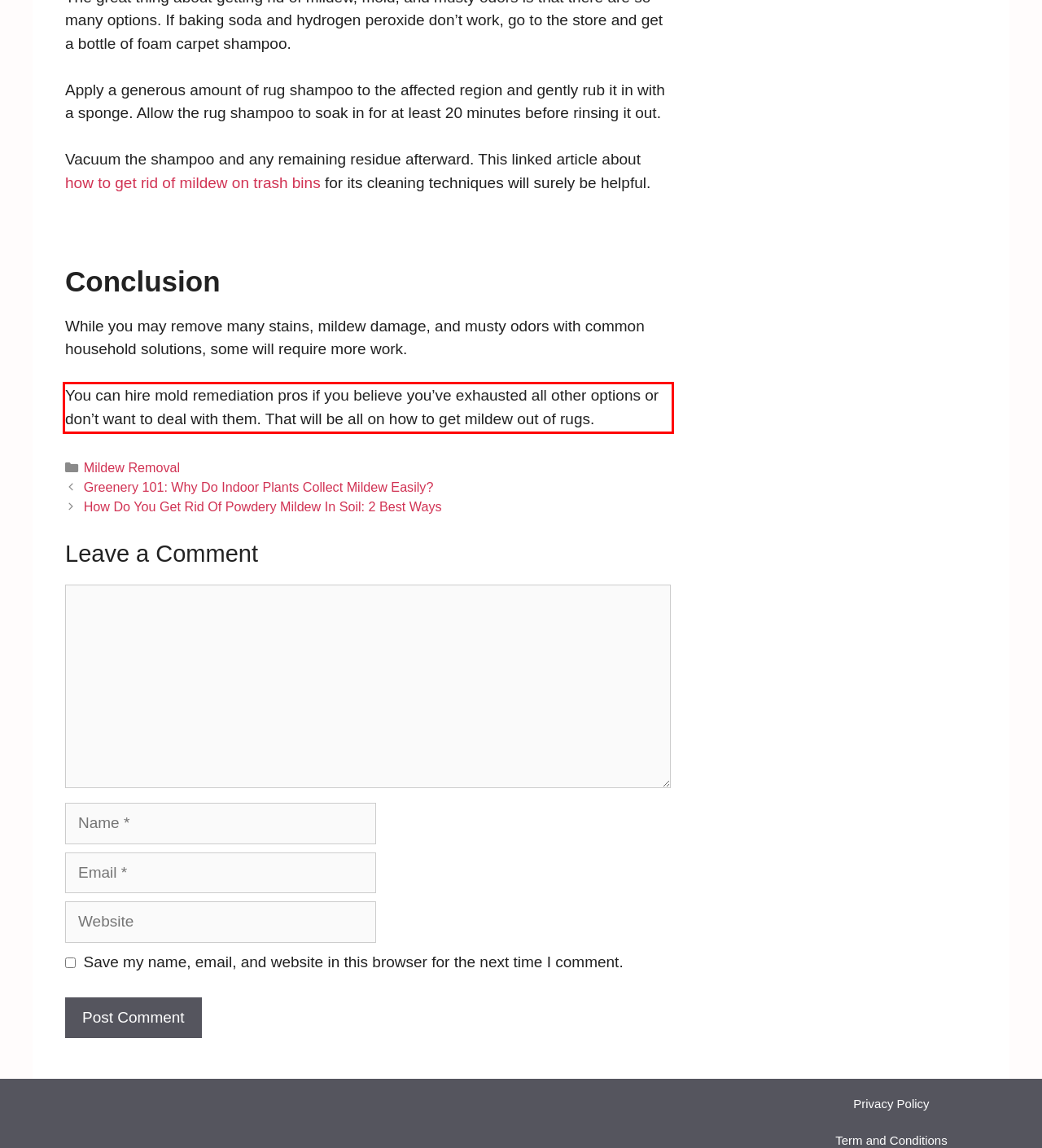Given a screenshot of a webpage containing a red rectangle bounding box, extract and provide the text content found within the red bounding box.

You can hire mold remediation pros if you believe you’ve exhausted all other options or don’t want to deal with them. That will be all on how to get mildew out of rugs.